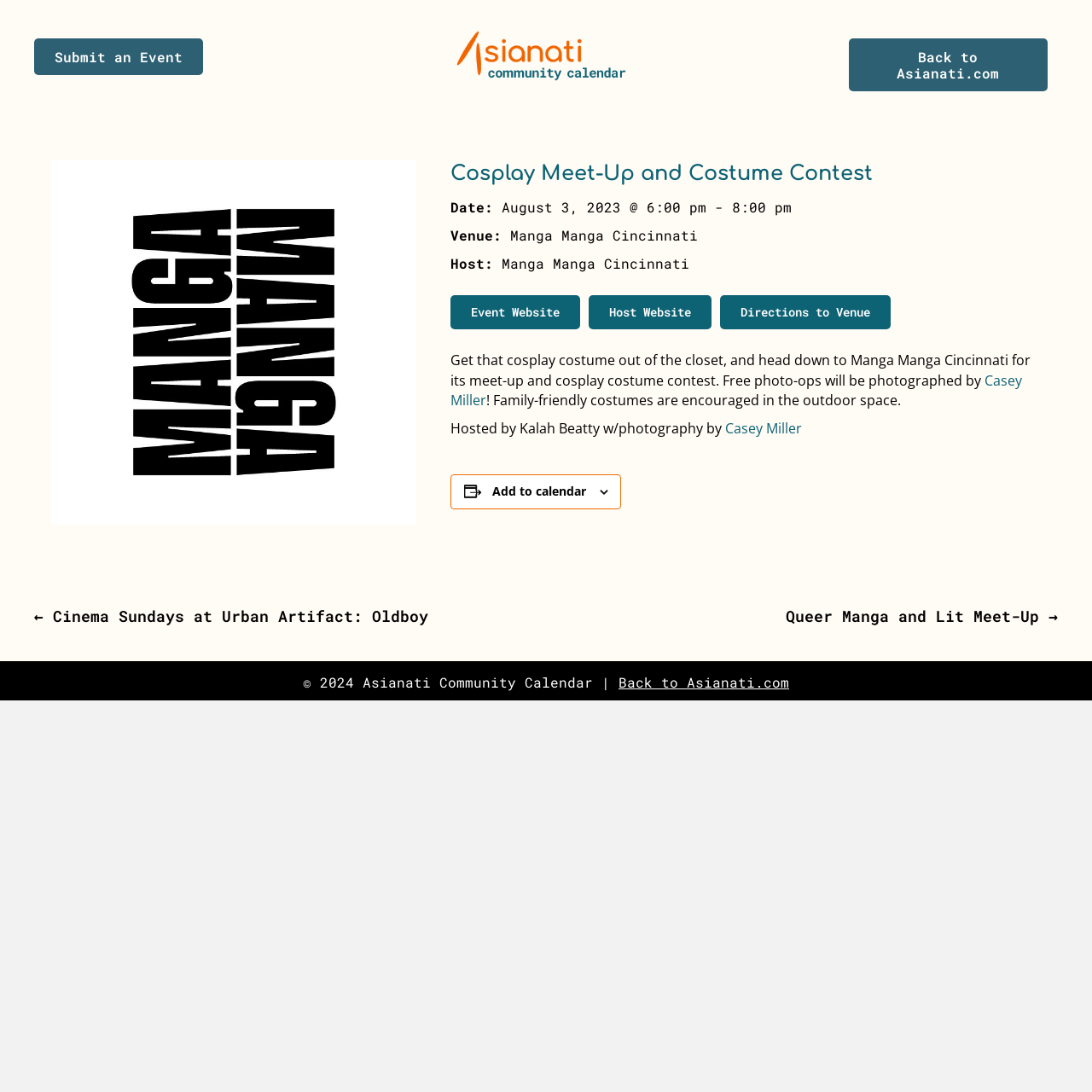Determine the bounding box coordinates for the area that needs to be clicked to fulfill this task: "Get directions to the venue". The coordinates must be given as four float numbers between 0 and 1, i.e., [left, top, right, bottom].

[0.659, 0.27, 0.816, 0.302]